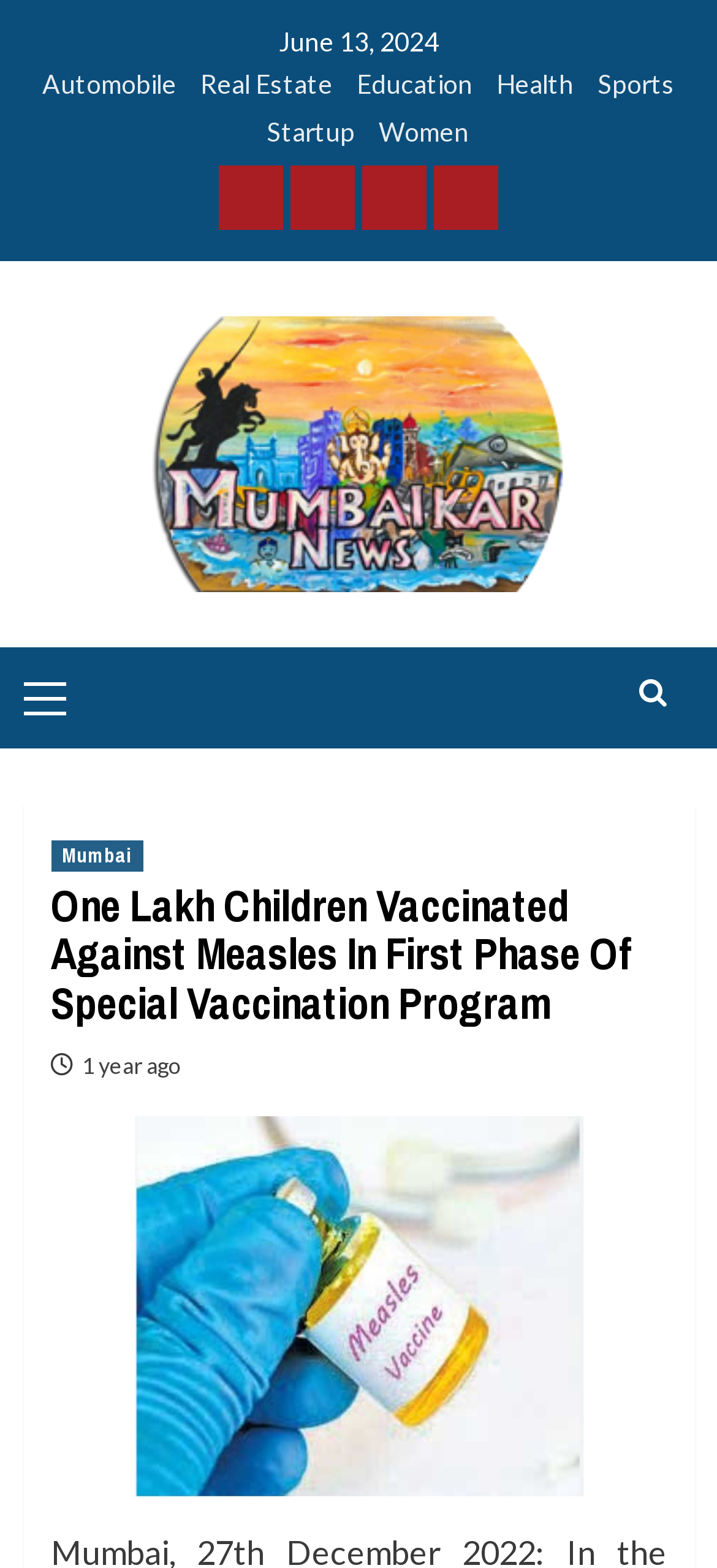Provide the bounding box coordinates of the area you need to click to execute the following instruction: "Go to Health".

[0.667, 0.042, 0.8, 0.072]